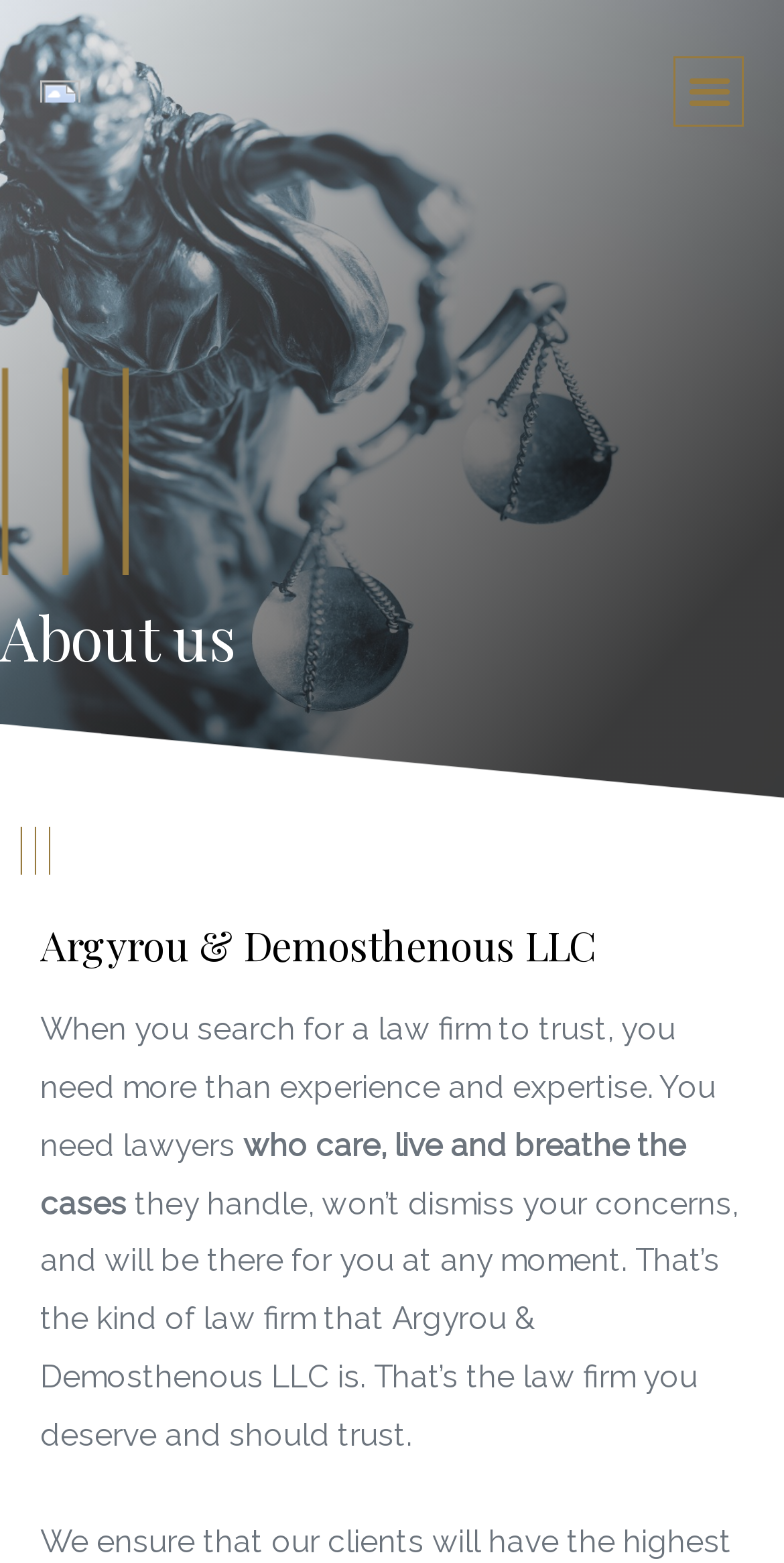Please answer the following question using a single word or phrase: 
What is the text on the top-left of the webpage?

About us